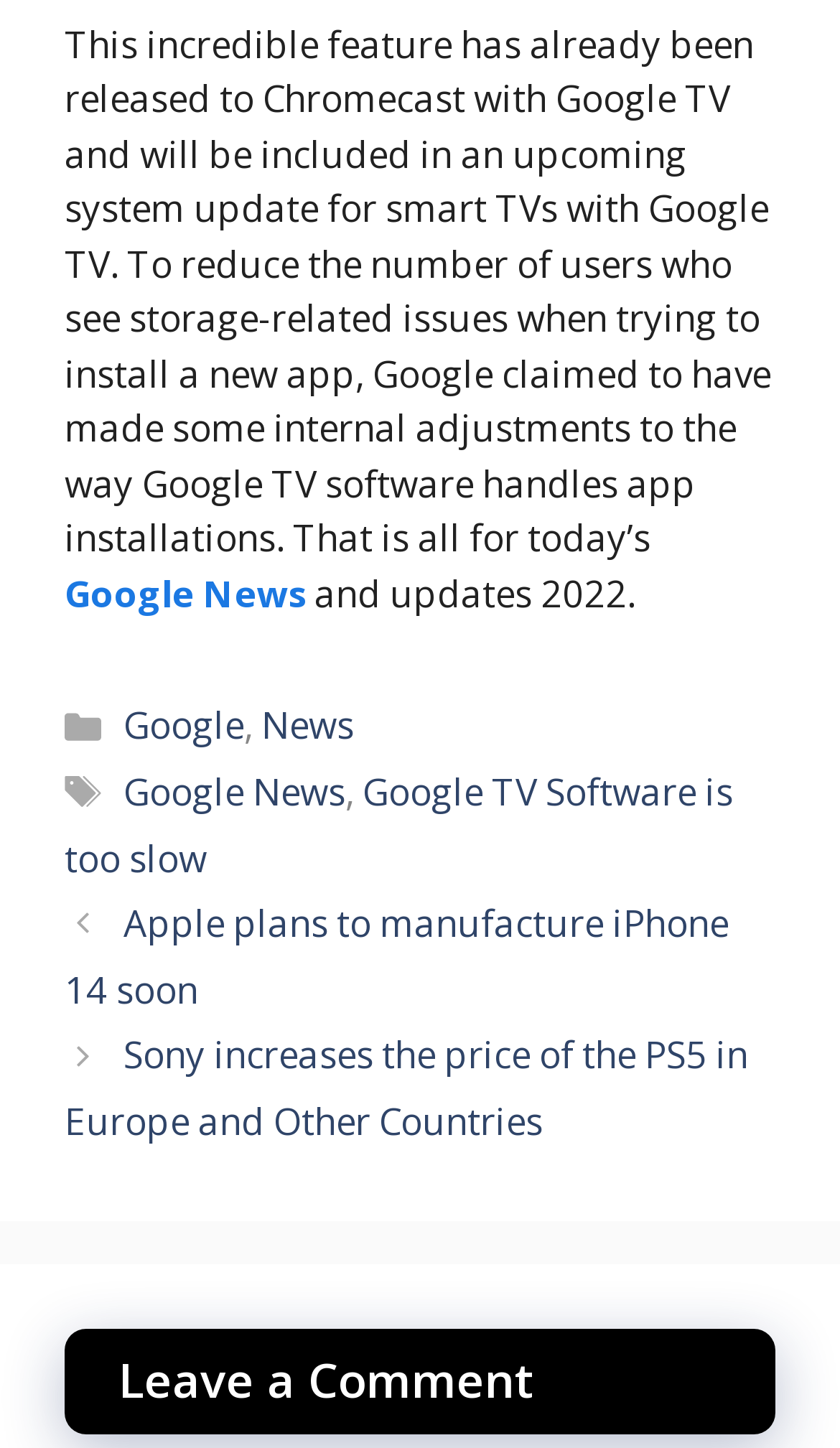Review the image closely and give a comprehensive answer to the question: How many news articles are listed?

There are two news articles listed, which are 'Apple plans to manufacture iPhone 14 soon' and 'Sony increases the price of the PS5 in Europe and Other Countries', as indicated by the links in the 'Posts' section.